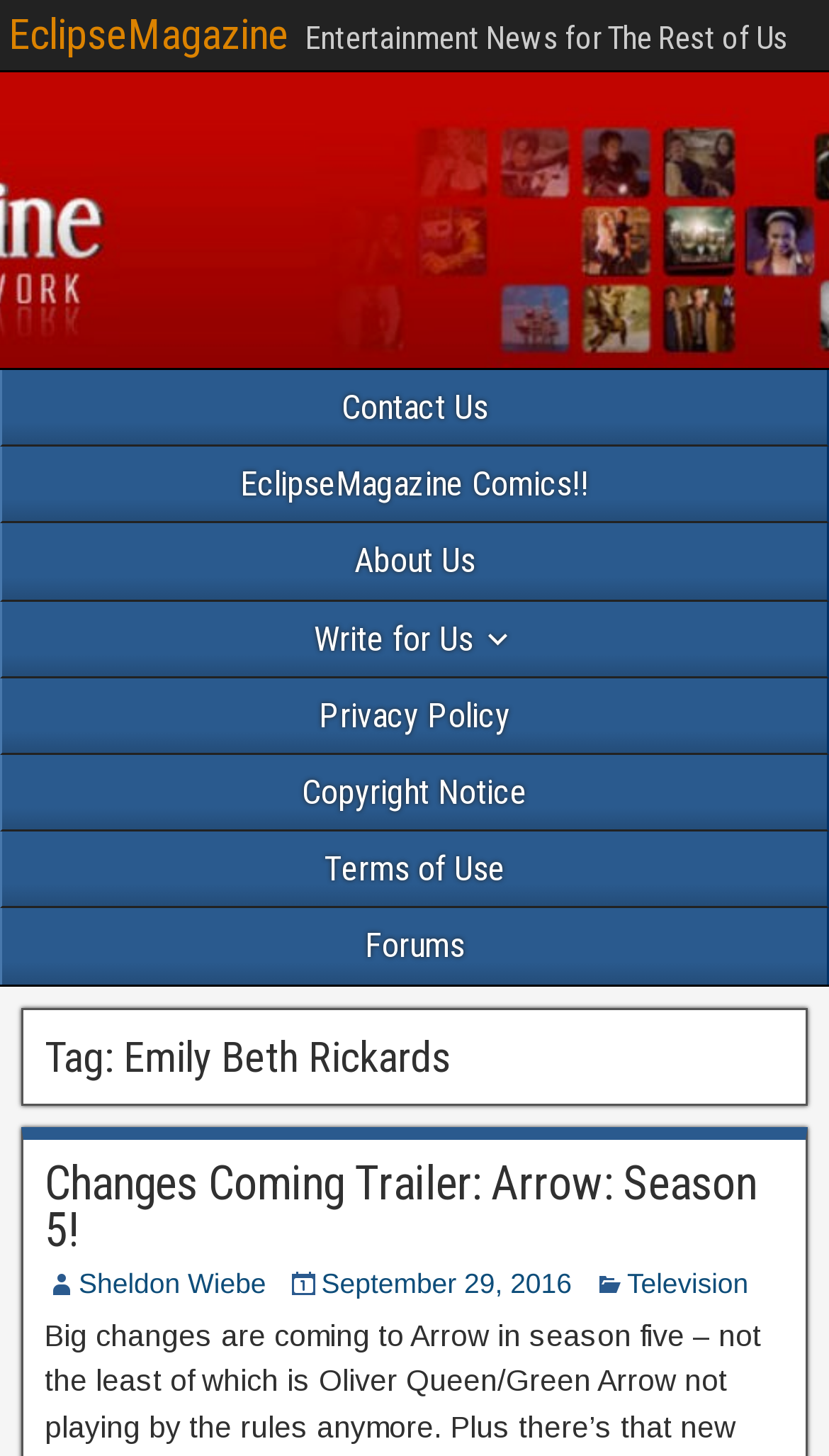Respond with a single word or phrase to the following question: How many main menu items are there?

8